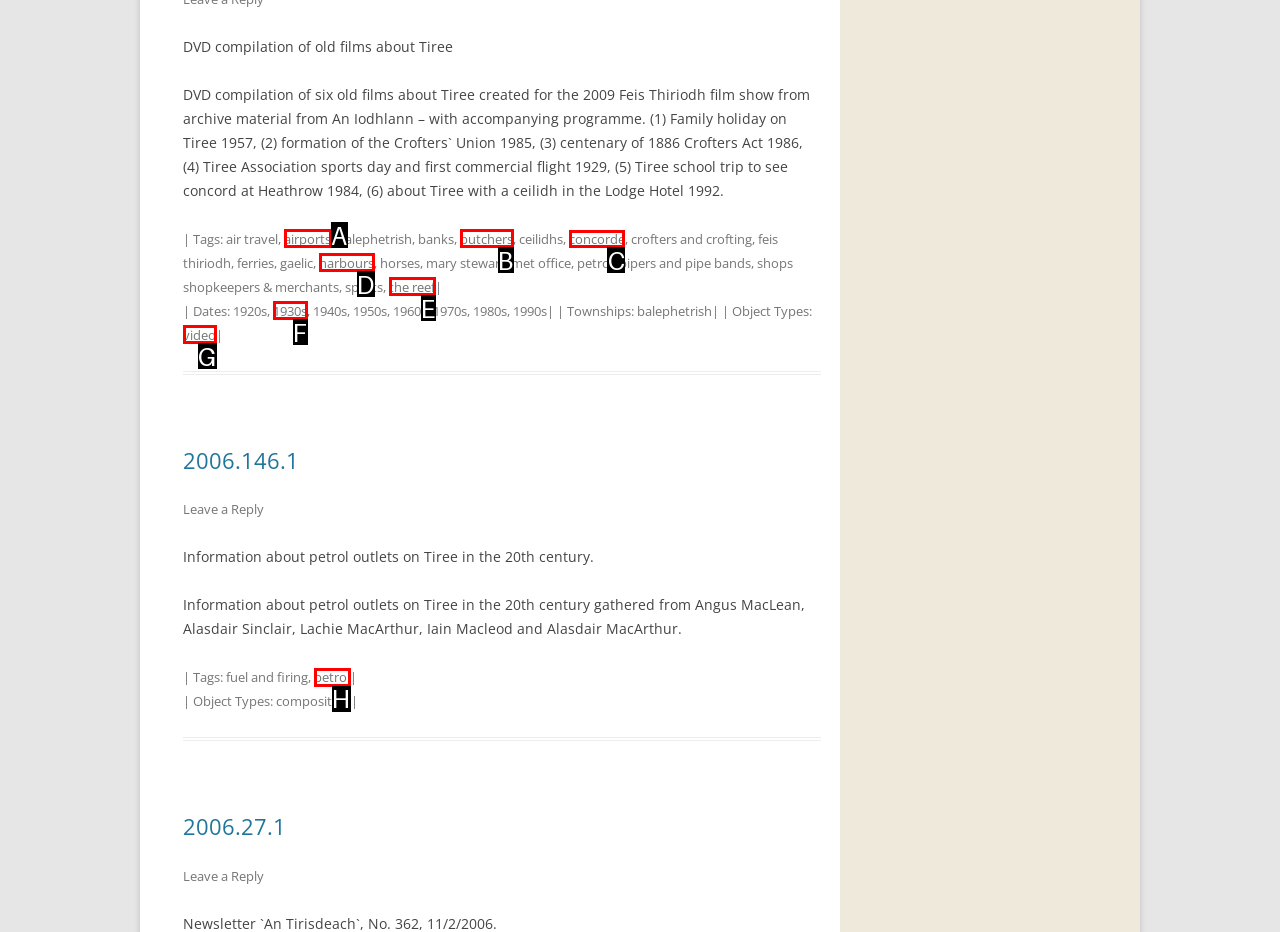Identify the letter of the UI element I need to click to carry out the following instruction: Click on the link to see all football matches

None